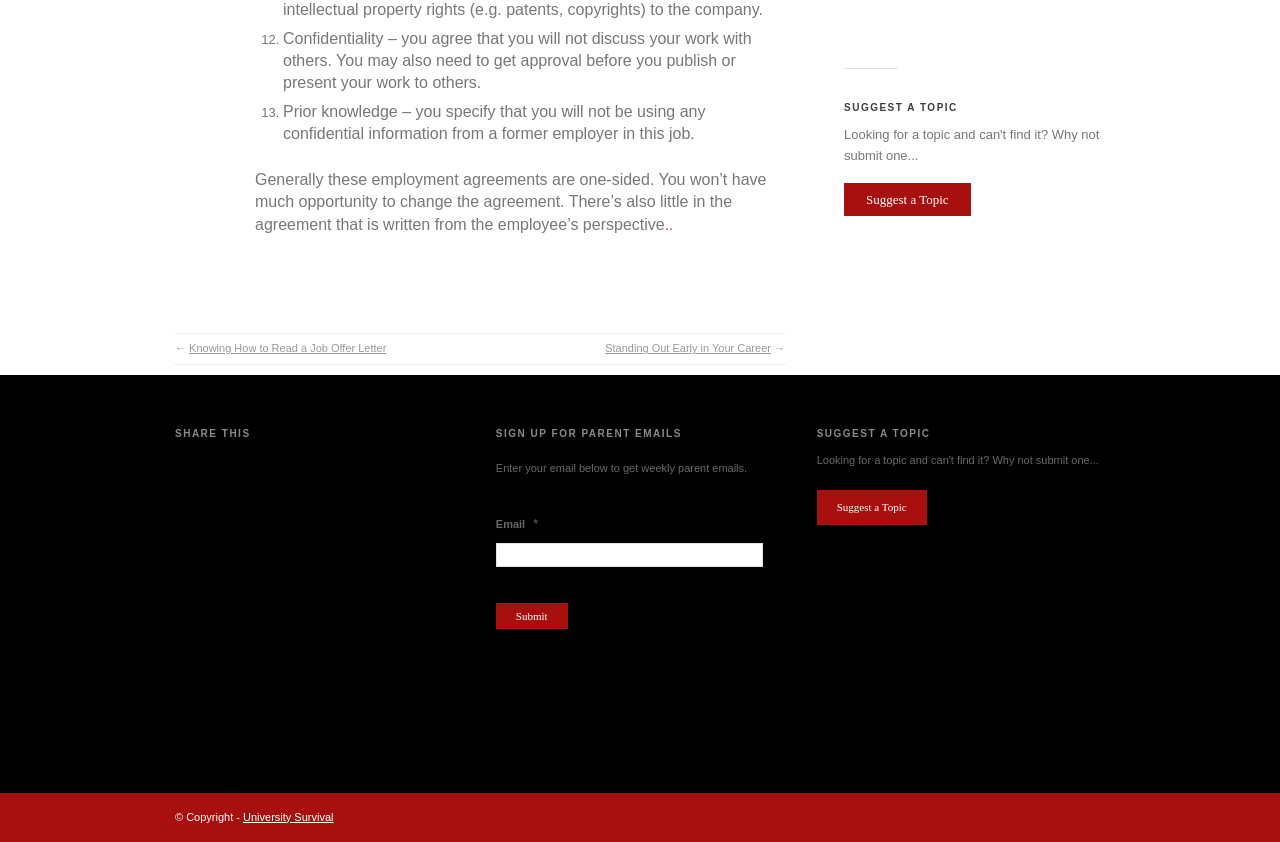What is the purpose of the employment agreement?
Provide a short answer using one word or a brief phrase based on the image.

Protect employer's interests